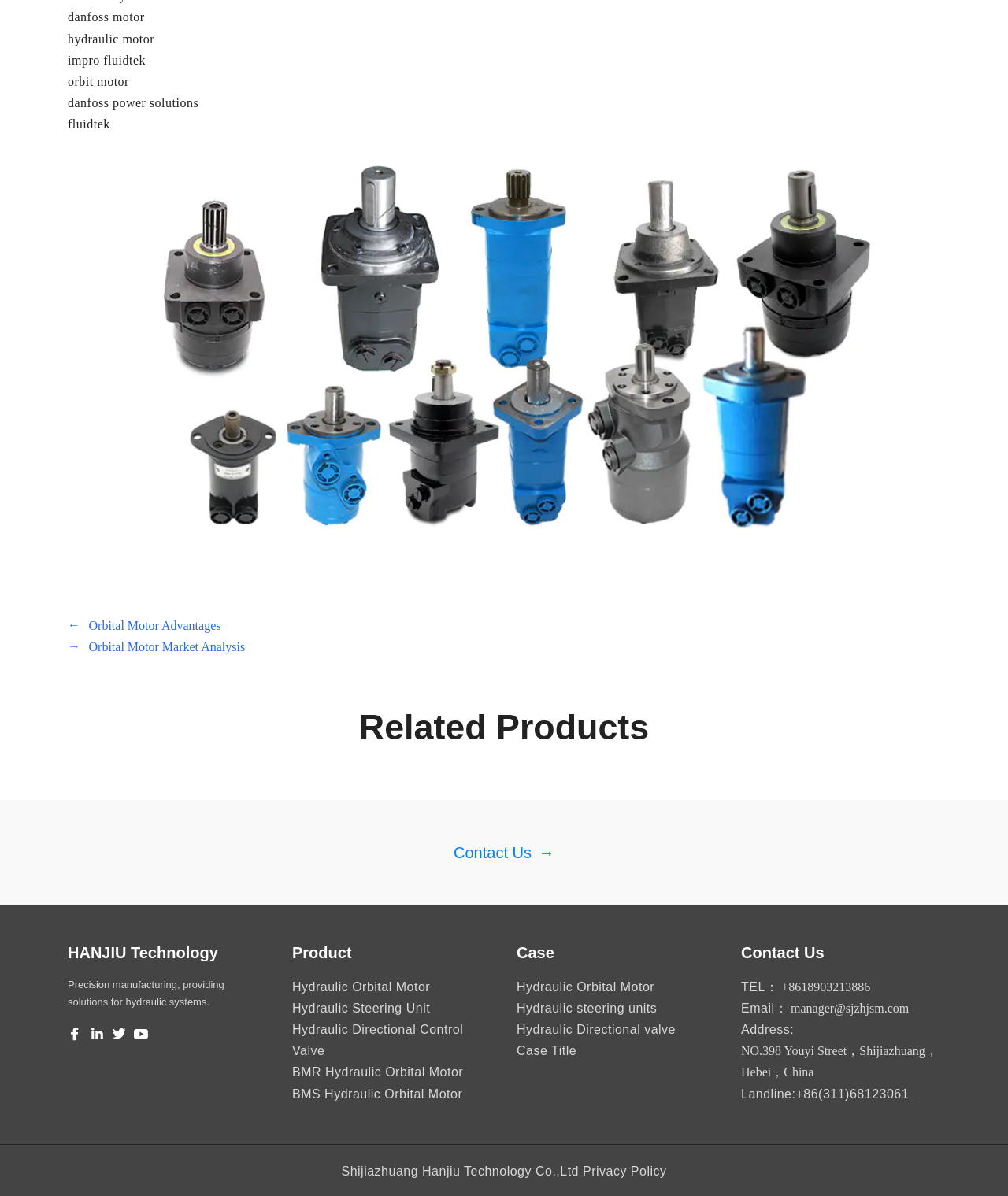Answer the following in one word or a short phrase: 
What is the contact email?

manager@sjzhjsm.com